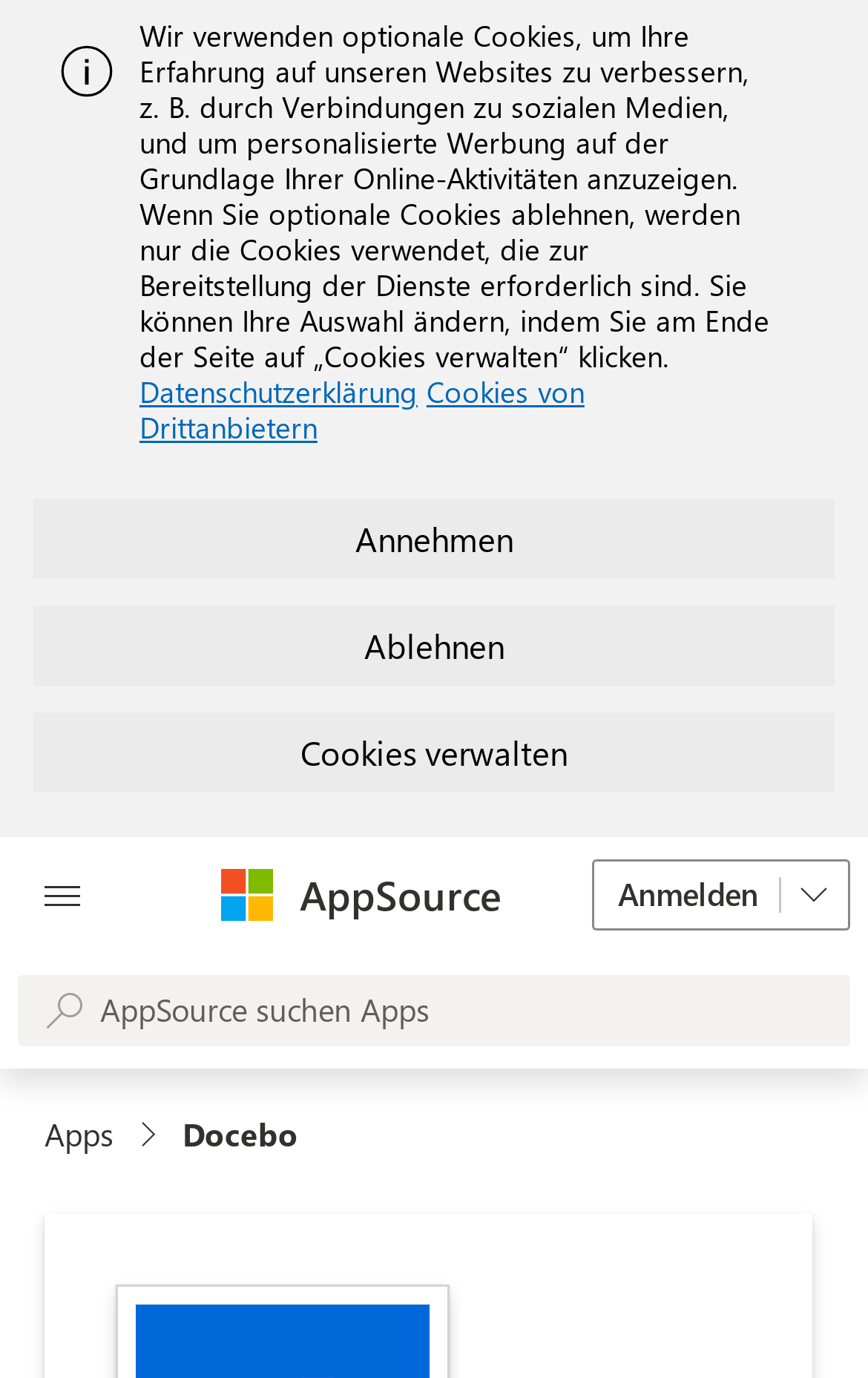What is the navigation region below the search bar?
Based on the image, answer the question with a single word or brief phrase.

Breadcrumbs